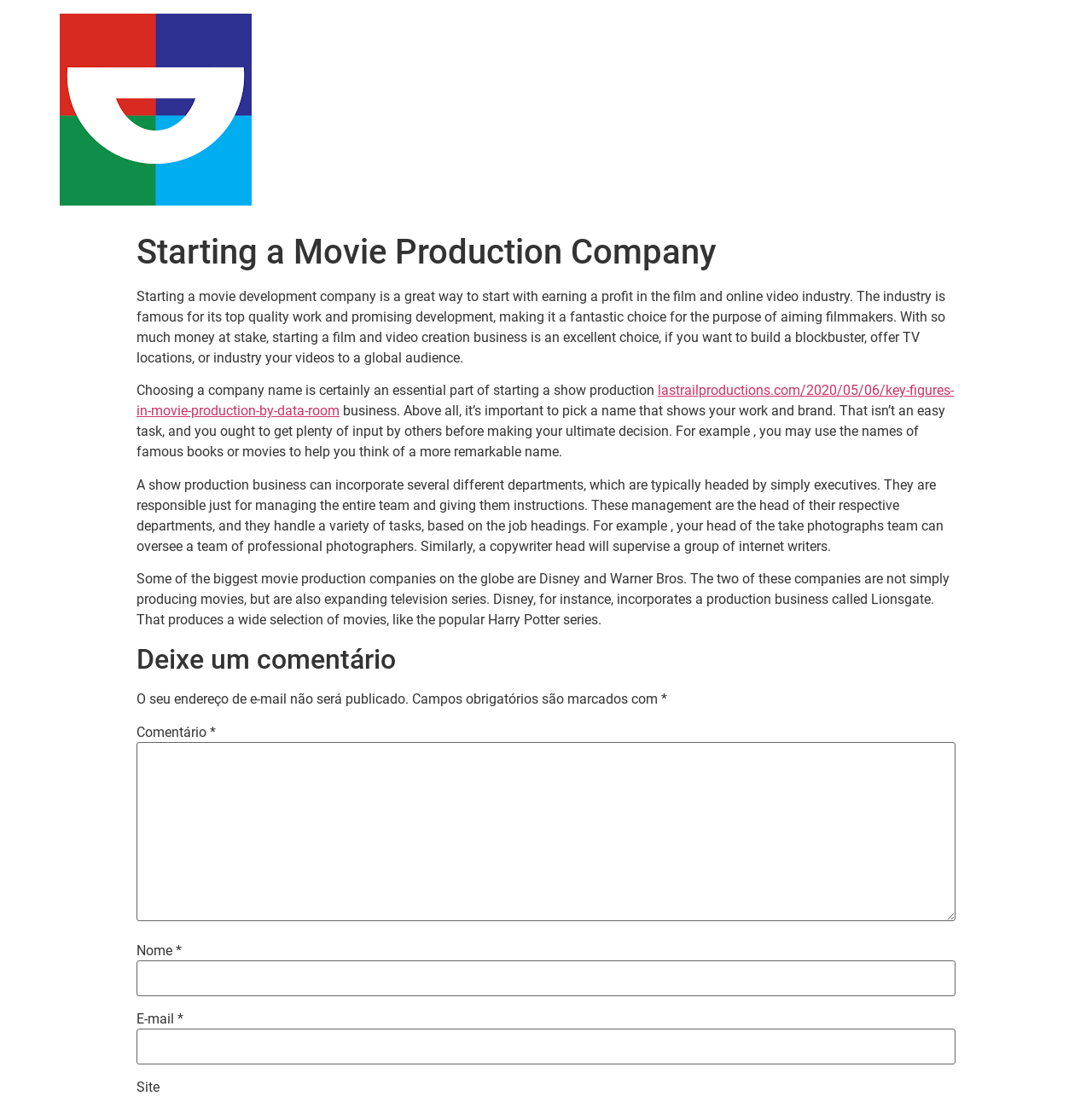Identify the bounding box for the UI element that is described as follows: "parent_node: Nome * name="author"".

[0.125, 0.876, 0.875, 0.909]